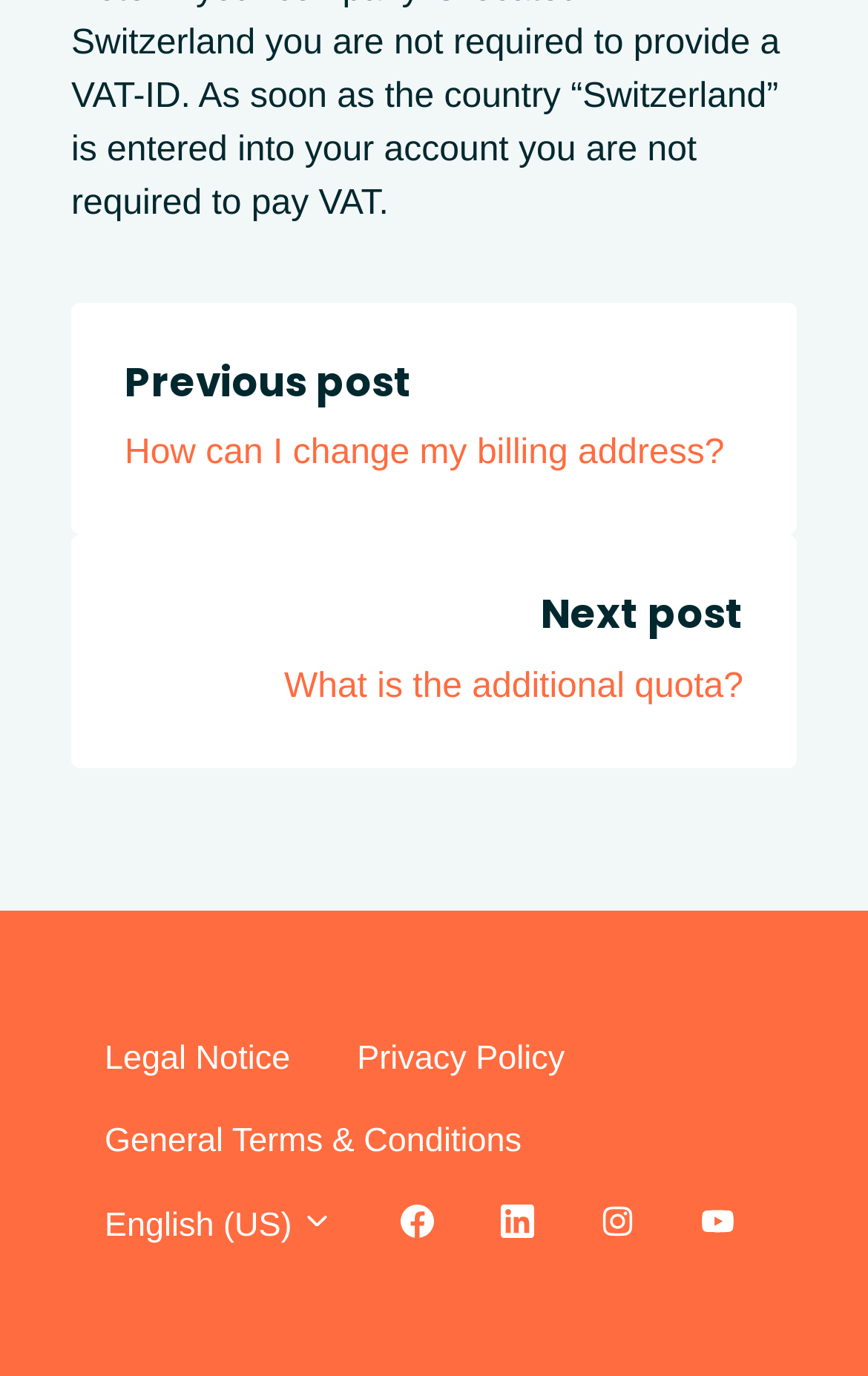Please determine the bounding box coordinates of the element's region to click in order to carry out the following instruction: "View 'How can I change my billing address?'". The coordinates should be four float numbers between 0 and 1, i.e., [left, top, right, bottom].

[0.144, 0.316, 0.835, 0.343]